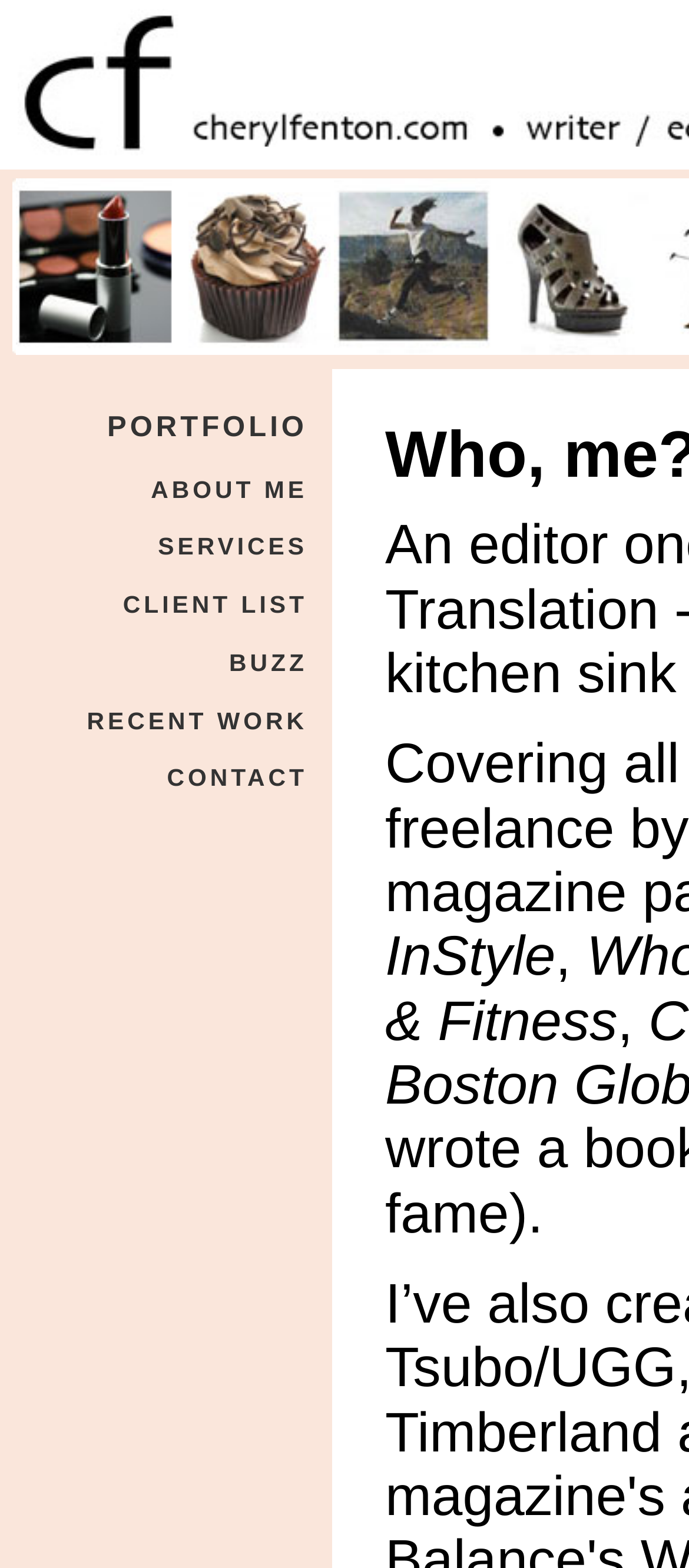Locate the bounding box coordinates of the region to be clicked to comply with the following instruction: "click the home link". The coordinates must be four float numbers between 0 and 1, in the form [left, top, right, bottom].

[0.023, 0.214, 0.254, 0.23]